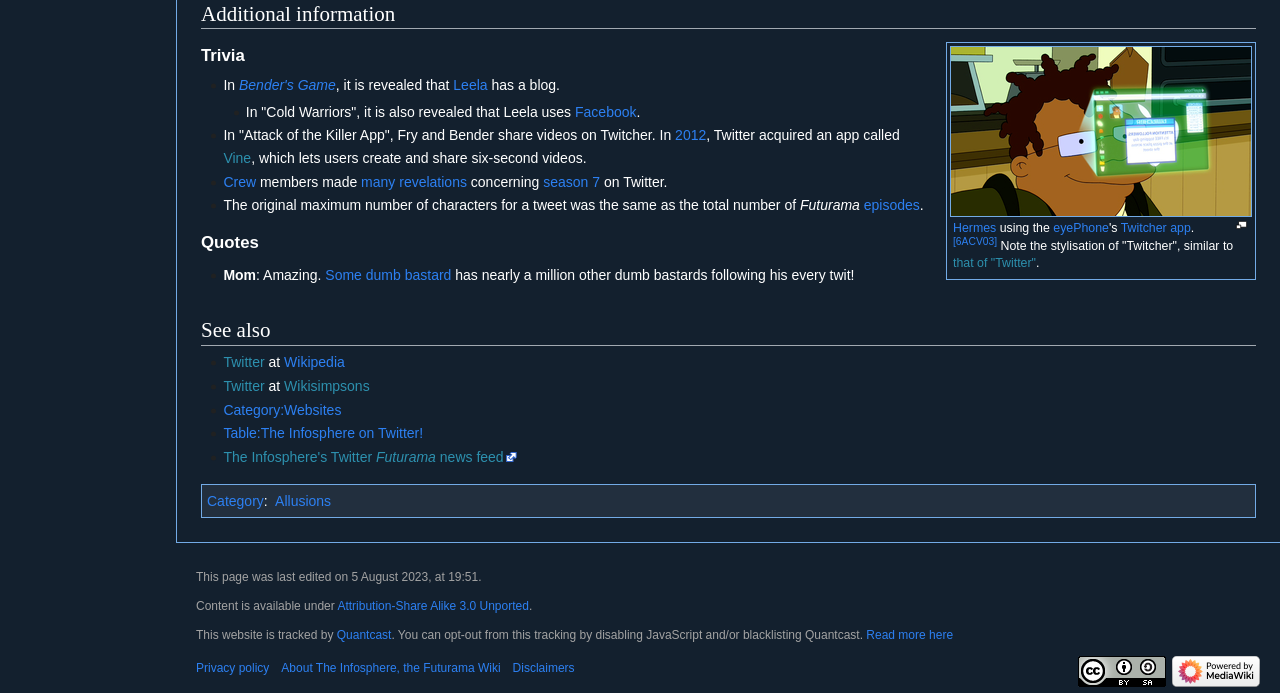Identify the bounding box of the UI component described as: "that of "Twitter"".

[0.745, 0.37, 0.809, 0.39]